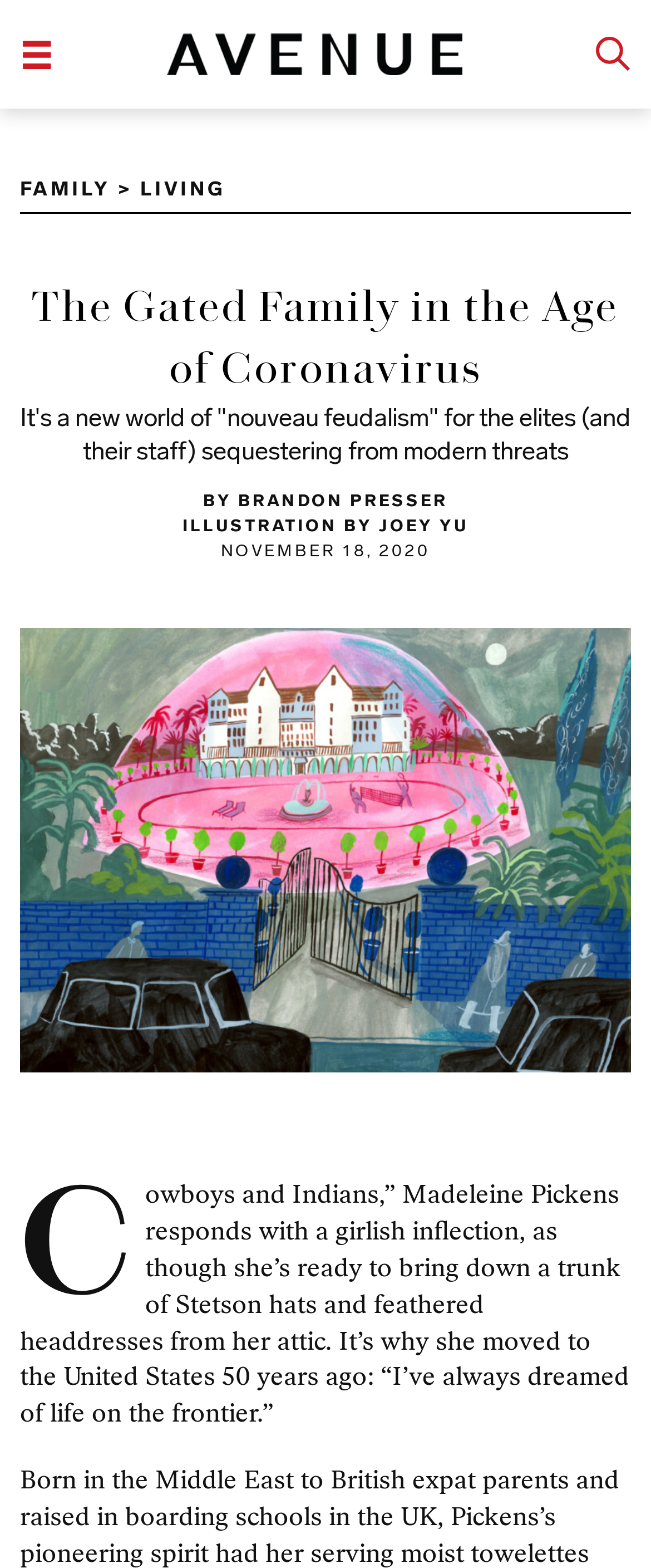What is the author of the article?
Based on the visual content, answer with a single word or a brief phrase.

BRANDON PRESSER